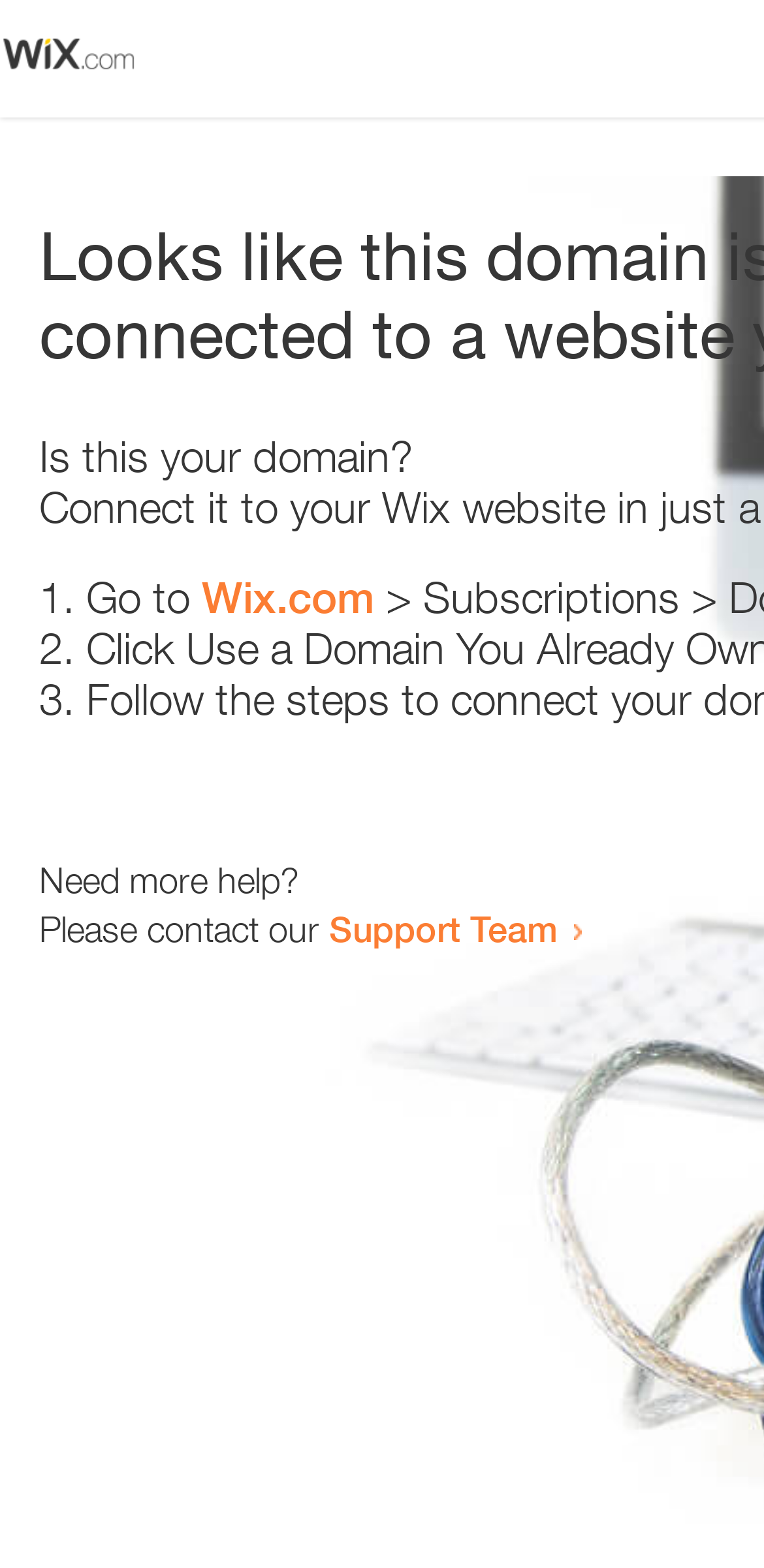What is the main title displayed on this webpage?

Looks like this domain isn't
connected to a website yet